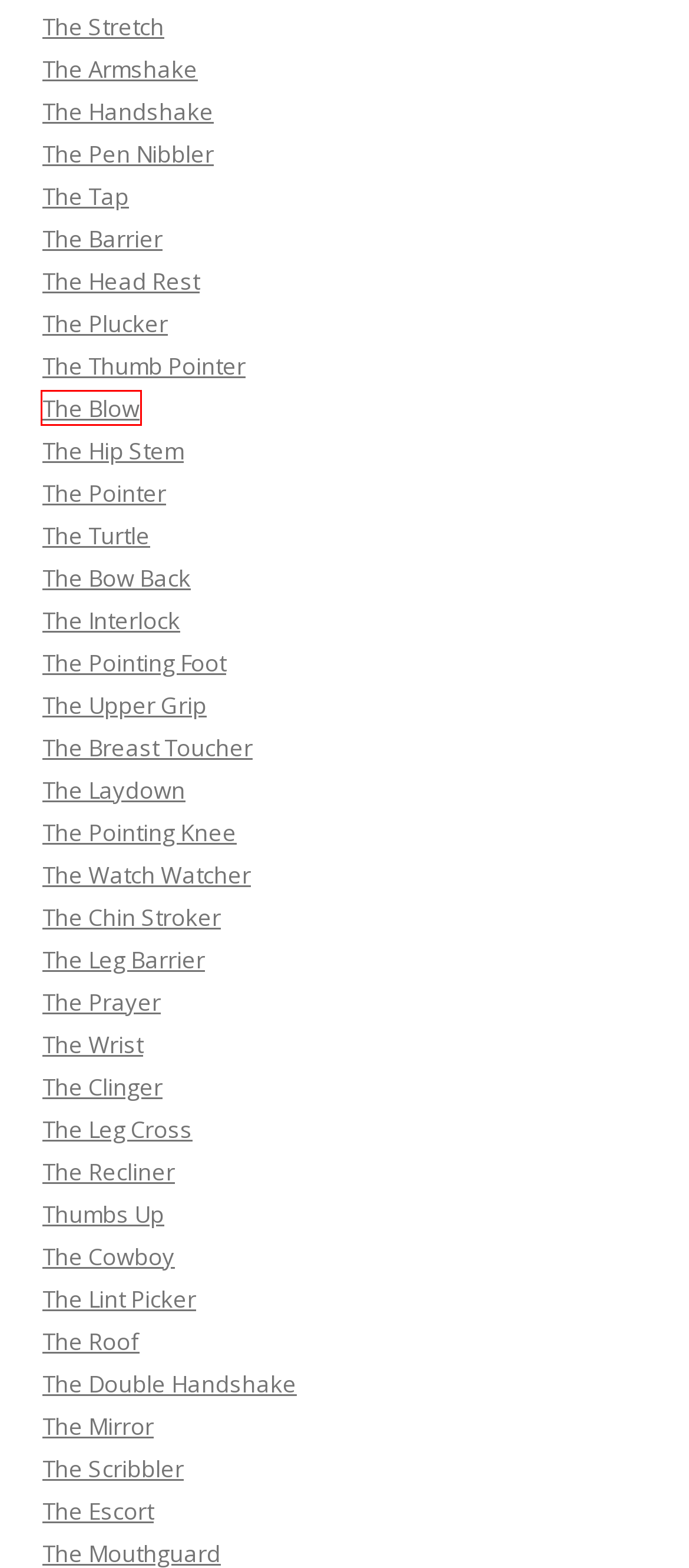Examine the screenshot of a webpage featuring a red bounding box and identify the best matching webpage description for the new page that results from clicking the element within the box. Here are the options:
A. Body Language Trainer - › The Roof › sonamics
B. Body Language Trainer - › The Scribbler › sonamics
C. Body Language Trainer - › The Tap › sonamics
D. Body Language Trainer - › The Breast Toucher › sonamics
E. Body Language Trainer - › The Turtle › sonamics
F. Body Language Trainer - › The Blow › sonamics
G. Body Language Trainer - › The Pointing Knee › sonamics
H. Body Language Trainer - › The Leg Barrier › sonamics

F